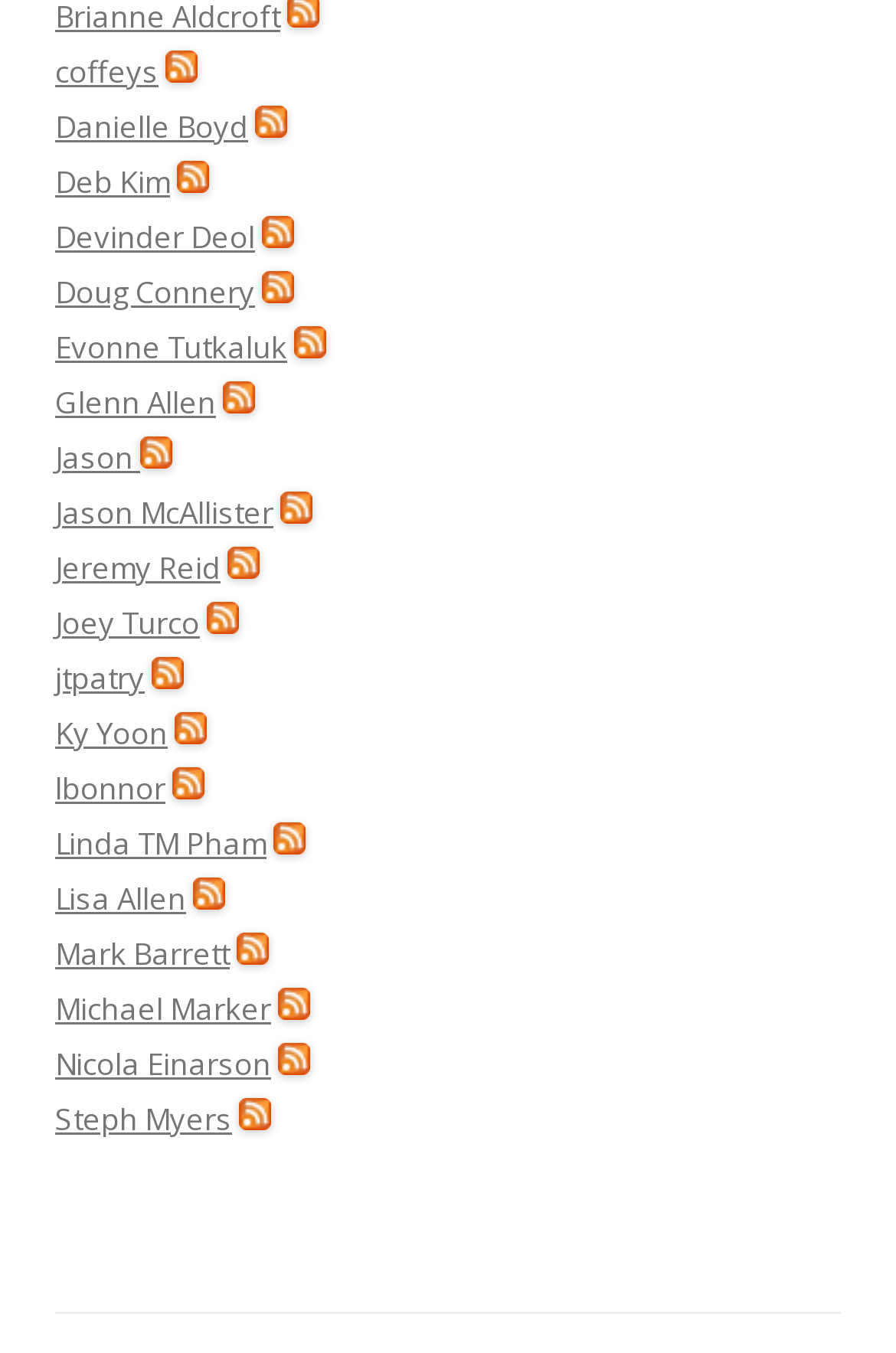Determine the bounding box coordinates of the UI element described by: "Jason".

[0.062, 0.323, 0.156, 0.354]